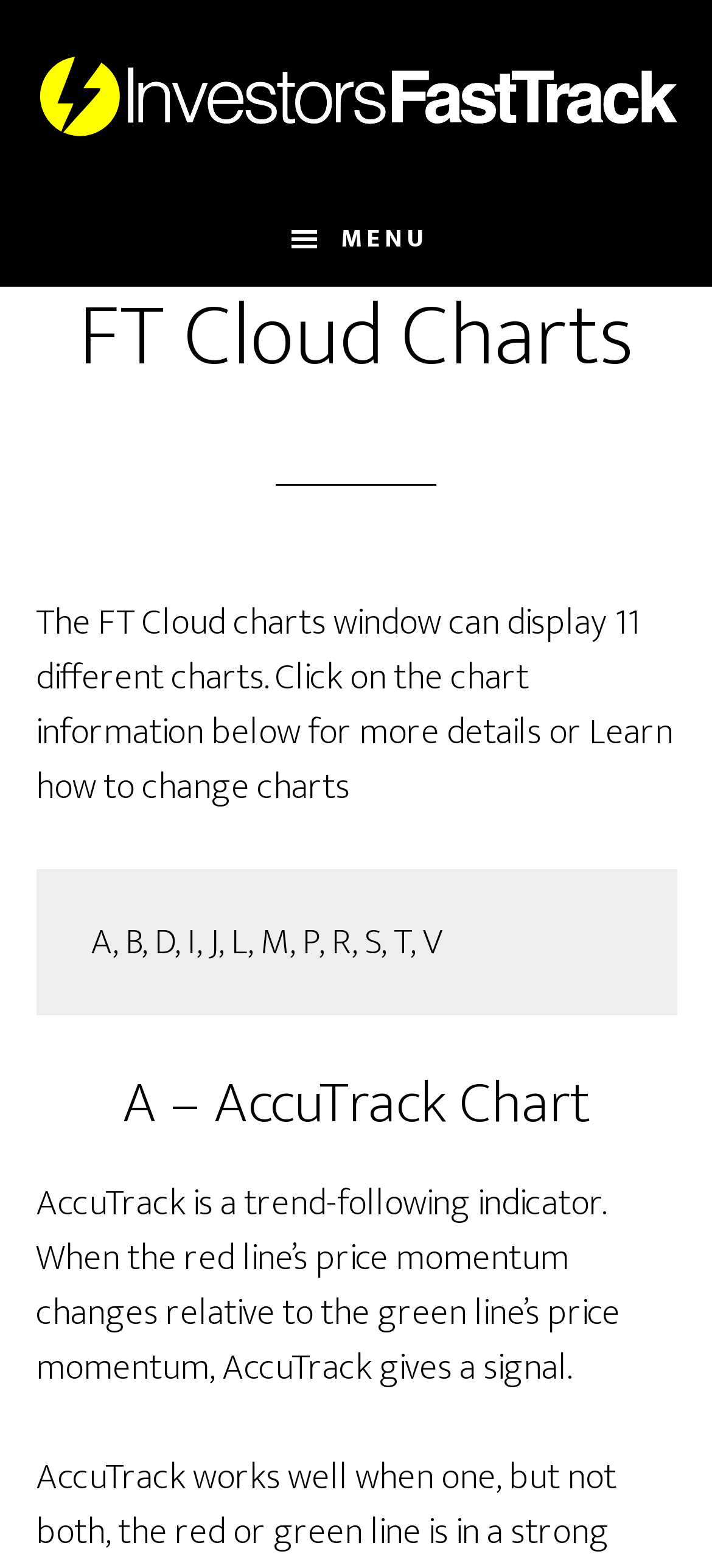What is the purpose of the MENU button?
Identify the answer in the screenshot and reply with a single word or phrase.

To display menu options